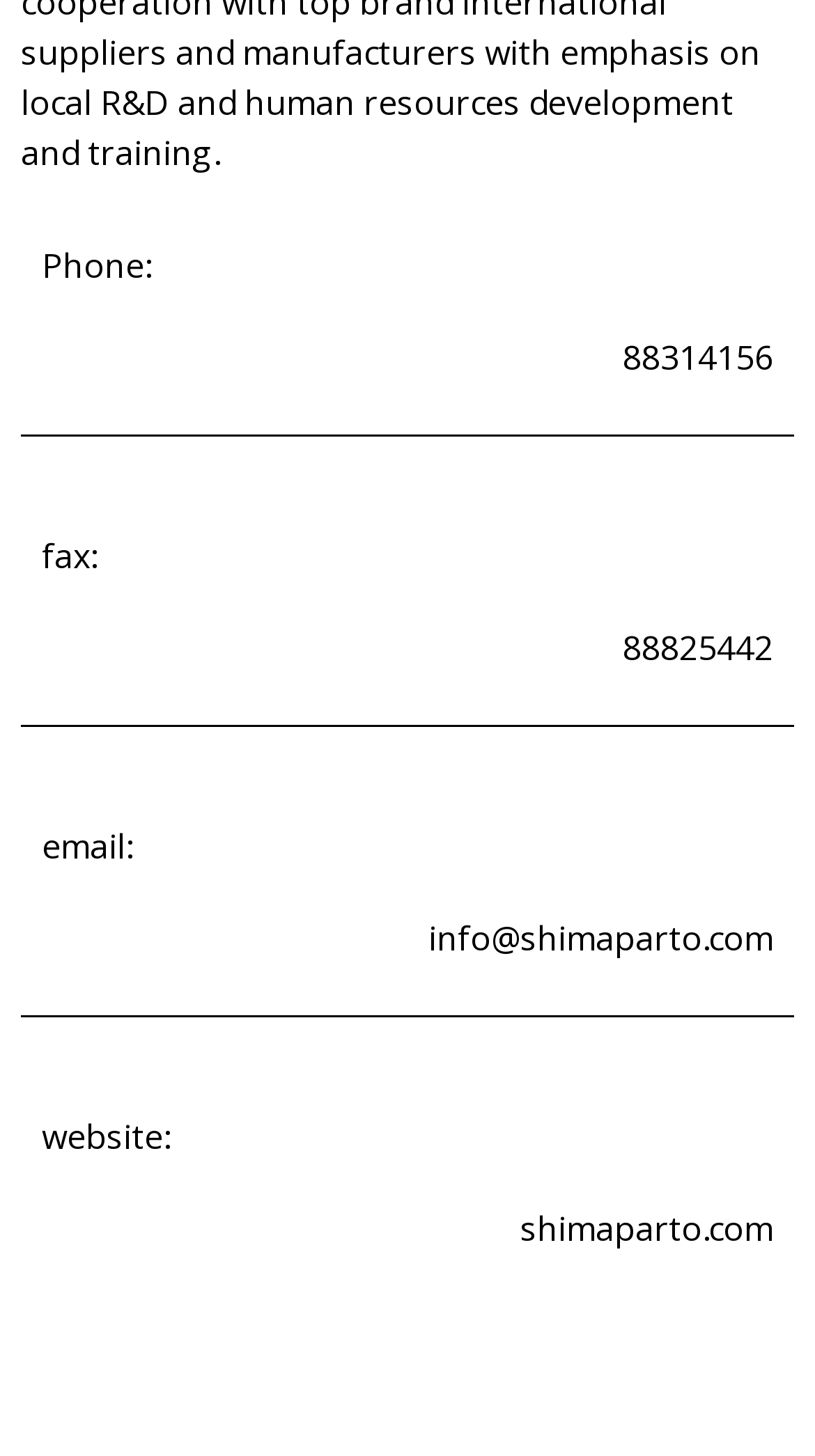Using the element description provided, determine the bounding box coordinates in the format (top-left x, top-left y, bottom-right x, bottom-right y). Ensure that all values are floating point numbers between 0 and 1. Element description: shimaparto.com

[0.051, 0.826, 0.949, 0.861]